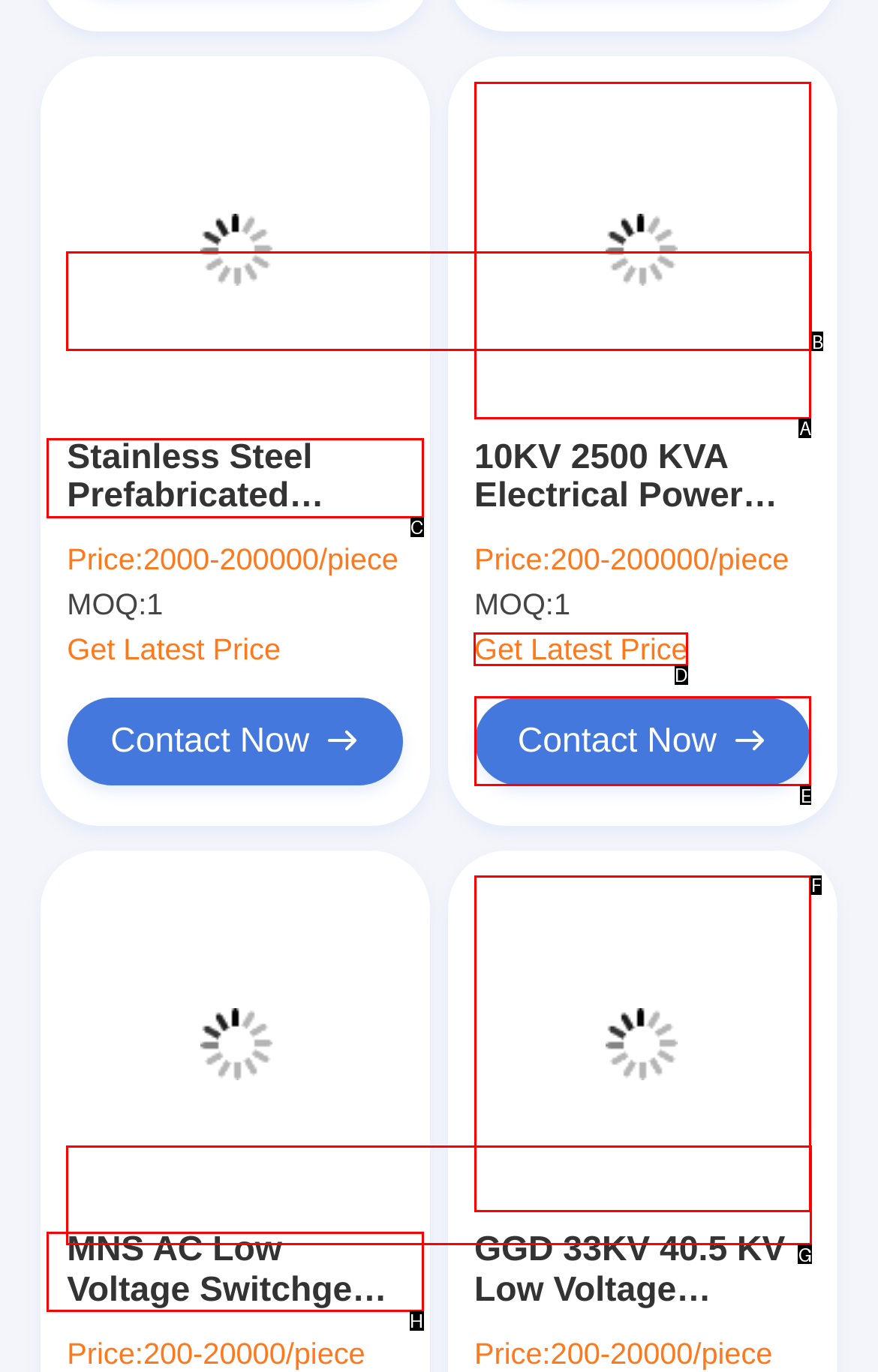Please indicate which HTML element to click in order to fulfill the following task: Get Latest Price of 10KV 2500 KVA Electrical Power Transformer, Three Phase Oil Immersed Transformer Respond with the letter of the chosen option.

D